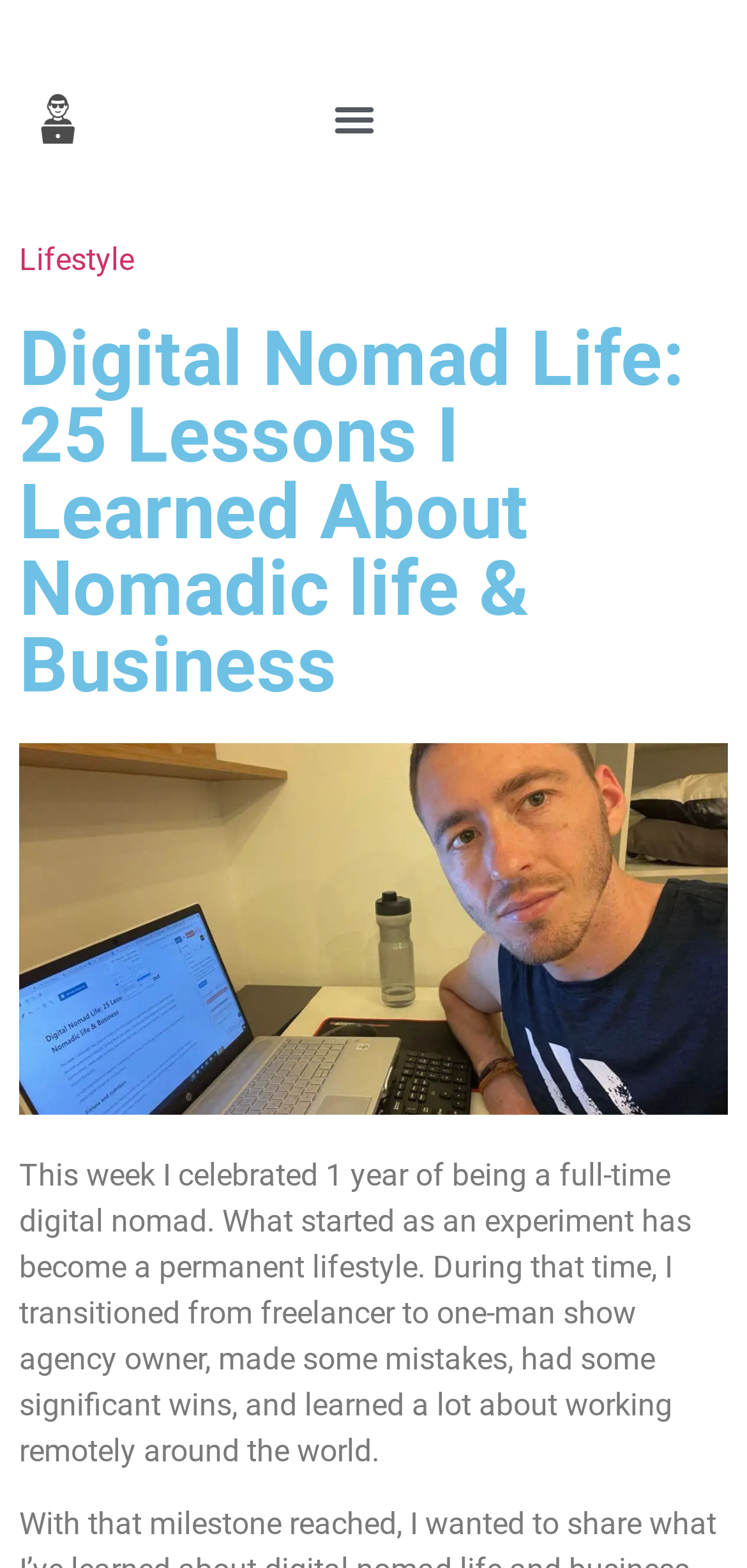Based on the image, please elaborate on the answer to the following question:
How many lessons are shared in the article?

The heading 'Digital Nomad Life: 25 Lessons I Learned About Nomadic life & Business' explicitly states that the article shares 25 lessons learned by the author.